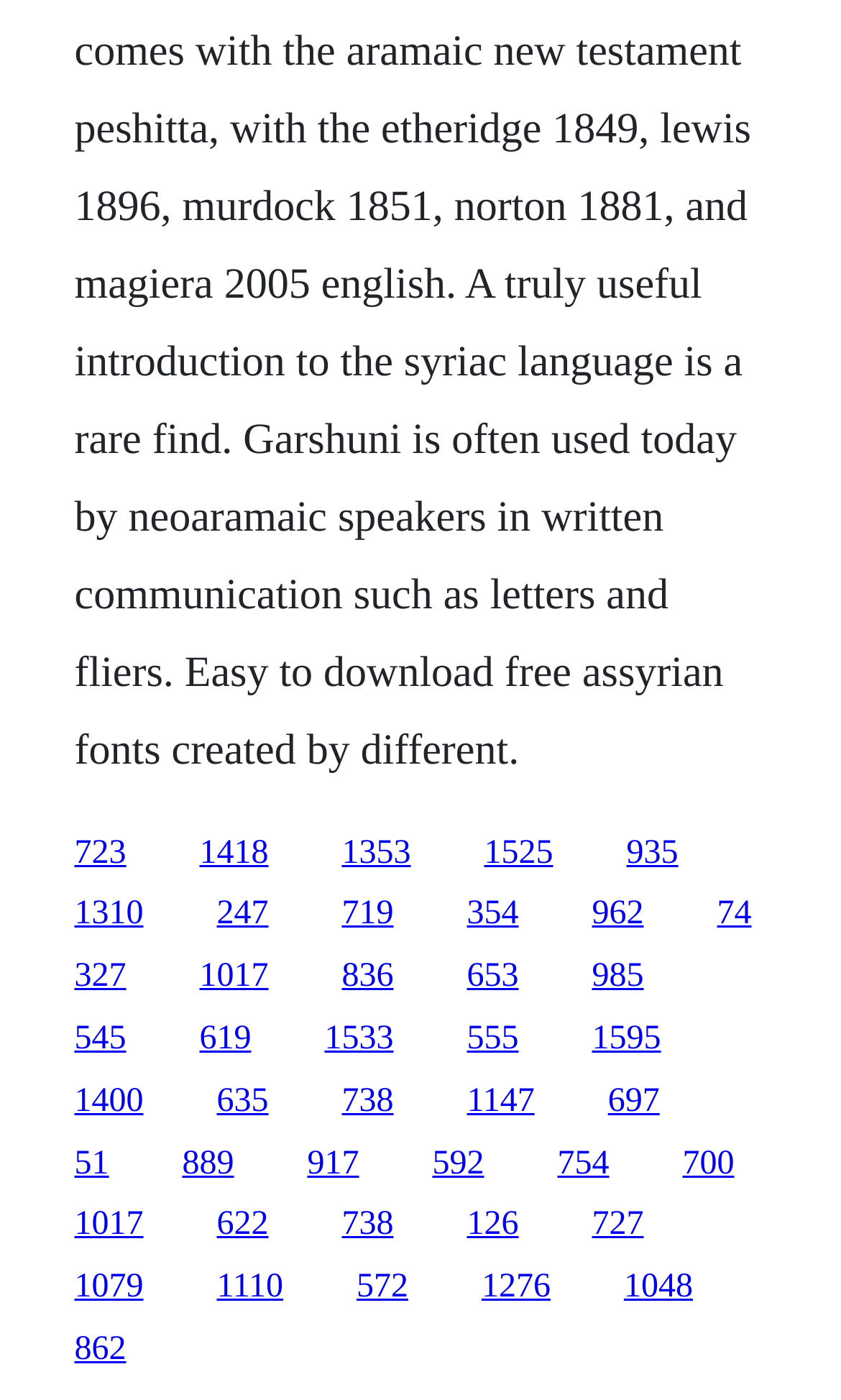How many links have a width greater than 0.1?
Could you please answer the question thoroughly and with as much detail as possible?

I calculated the width of each link element by subtracting its x1 coordinate from its x2 coordinate and found that 20 links have a width greater than 0.1.